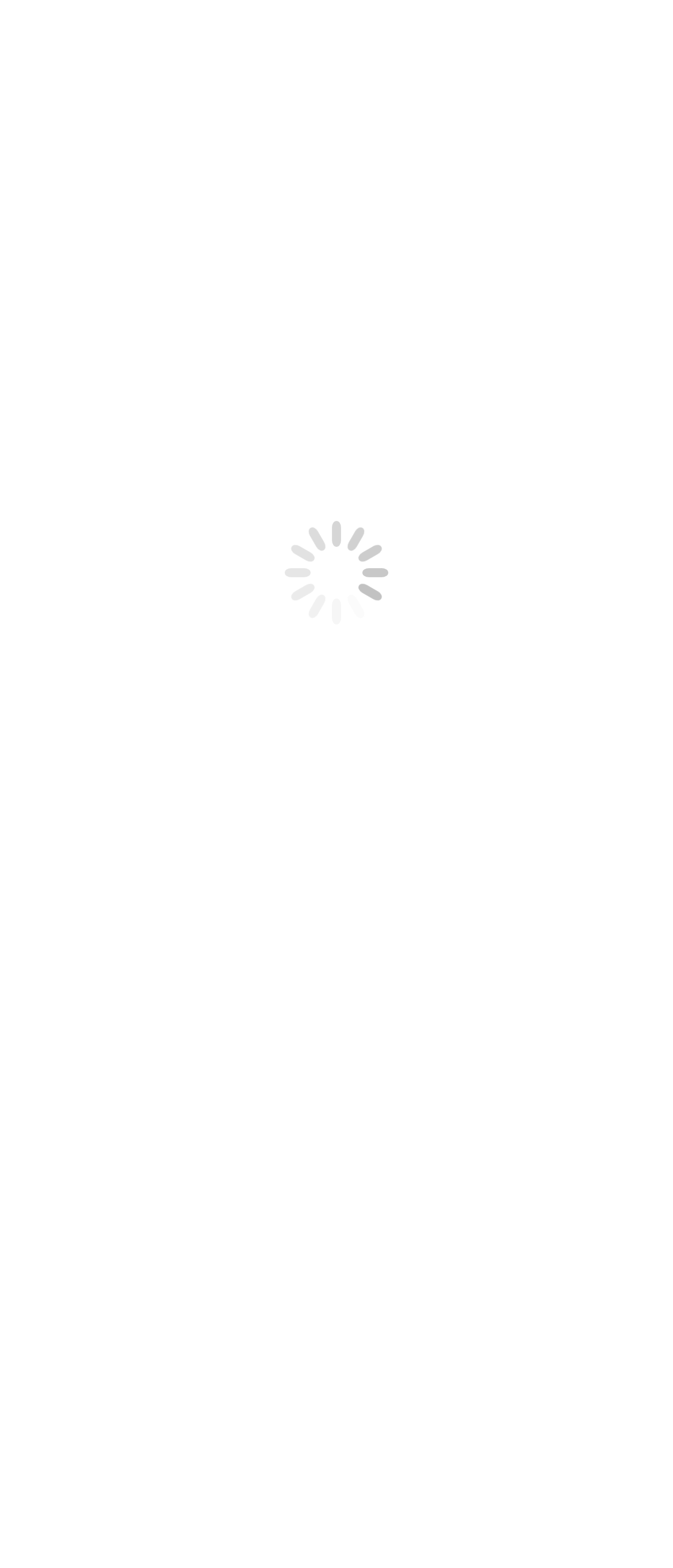What is the principal heading displayed on the webpage?

MONTHLY ARCHIVES: AUGUST 2018